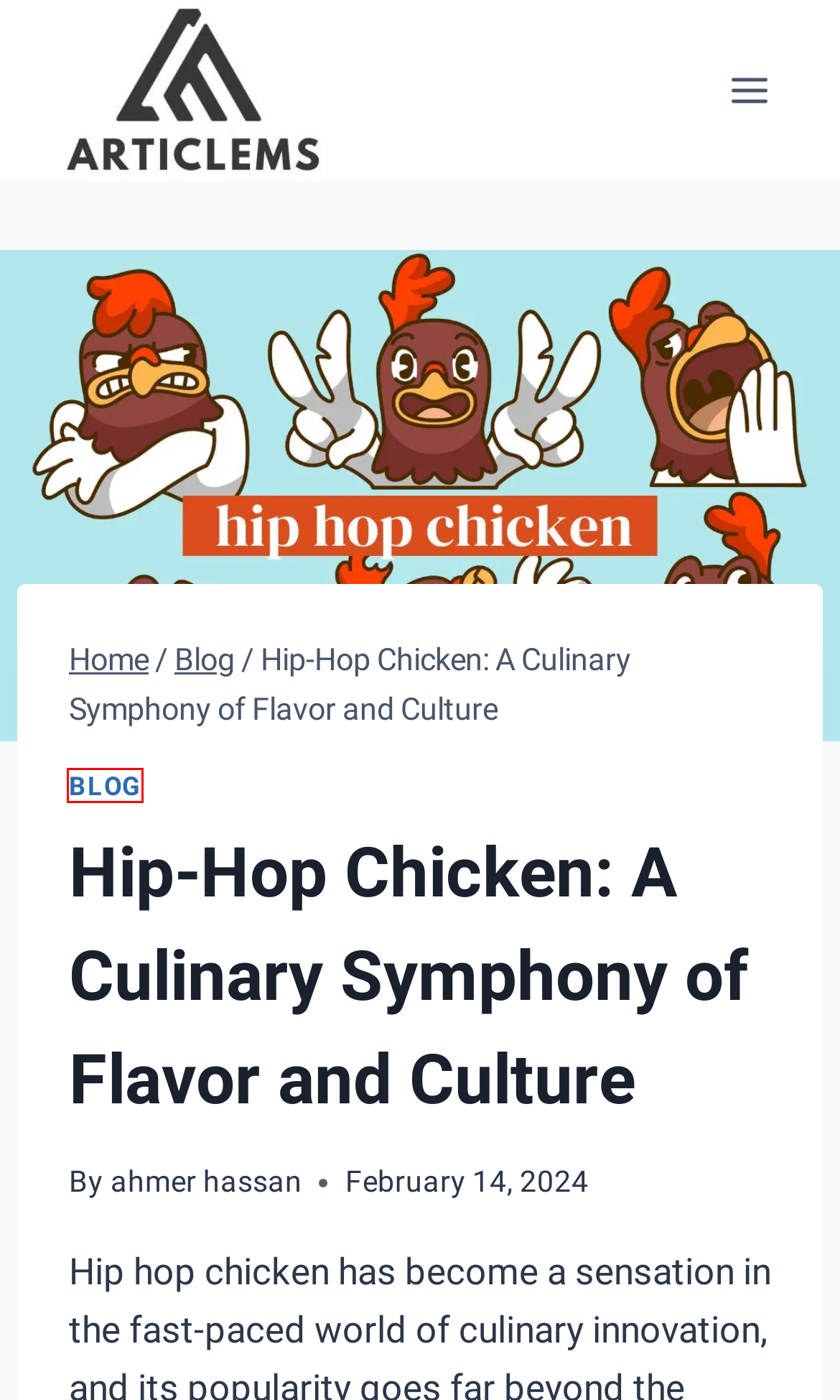Consider the screenshot of a webpage with a red bounding box around an element. Select the webpage description that best corresponds to the new page after clicking the element inside the red bounding box. Here are the candidates:
A. Unveiling the Wonders of 9x flix com - Articlems.com
B. Iganiny (Iganony) – View Instagram Story Anonymously
C. Home - Espressoblog
D. Blog Archives - Articlems.com
E. Navigating the Dynamic Network of NY Connections Hint Today - Articlems.com
F. Contact Us - Articlems.com
G. Disclaimer - Articlems.com
H. HannahOetzel2 And Her Journey As A Content Creator

D